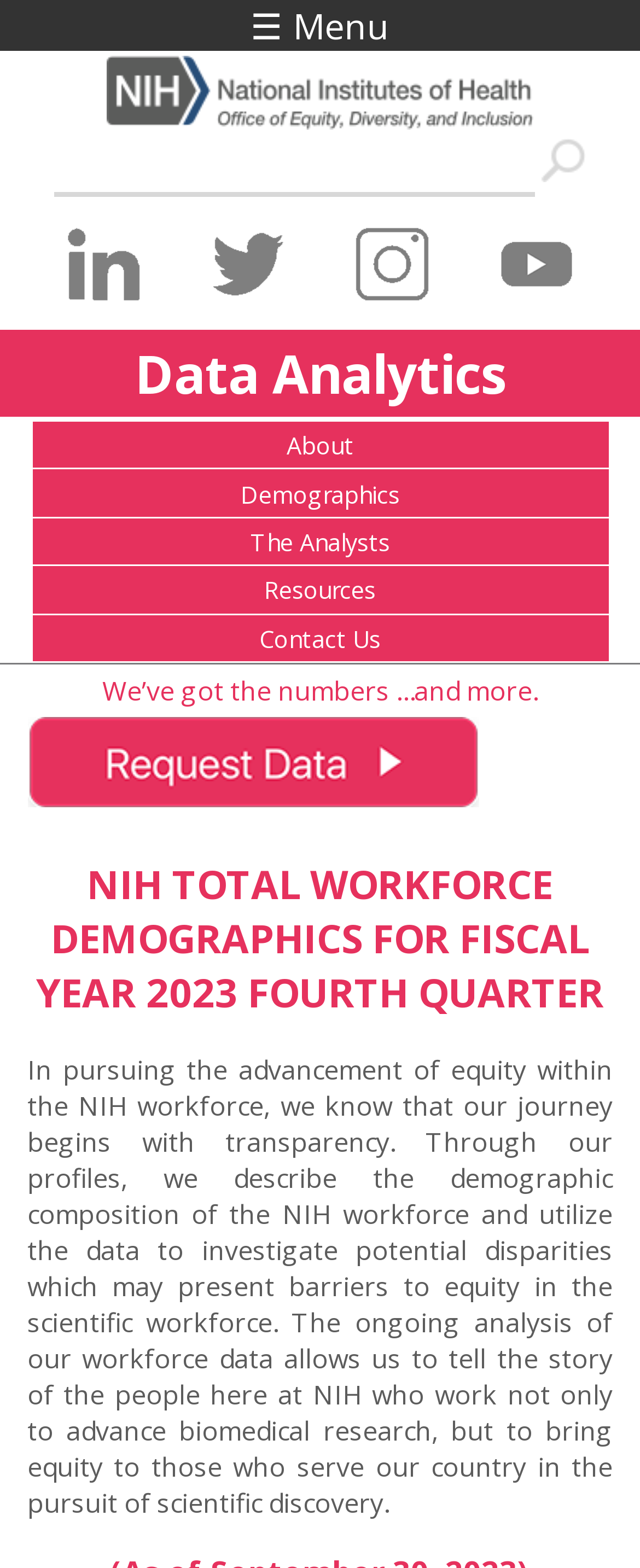Find the bounding box coordinates of the element's region that should be clicked in order to follow the given instruction: "Go to the 'About Us' page". The coordinates should consist of four float numbers between 0 and 1, i.e., [left, top, right, bottom].

None